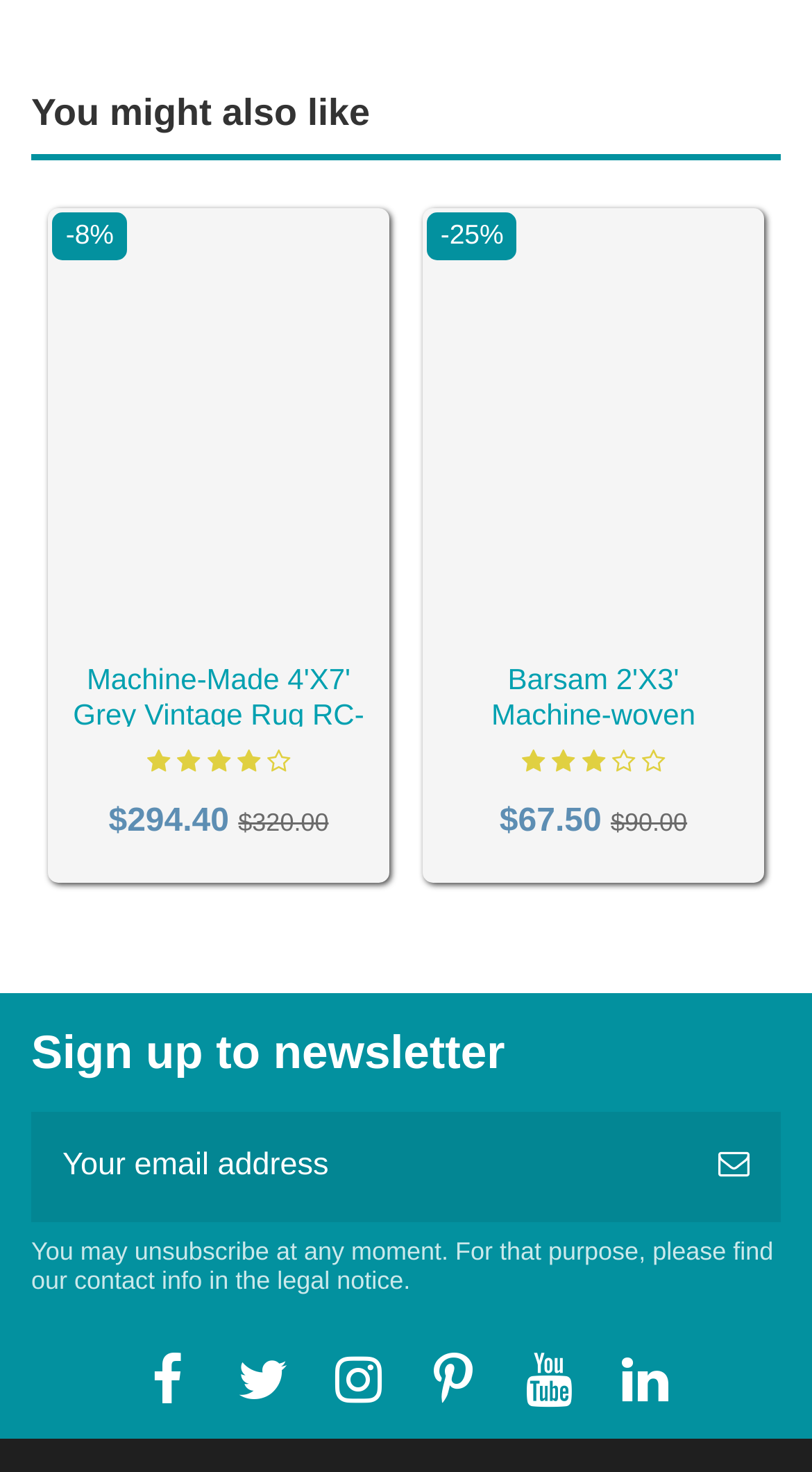What is the price of Barsam 2'X3' Machine-woven Vintage Rug RC-690?
Use the information from the image to give a detailed answer to the question.

The price of Barsam 2'X3' Machine-woven Vintage Rug RC-690 can be found by looking at the StaticText element with the text '$67.50' which is a child of the generic element with the text 'Price'.